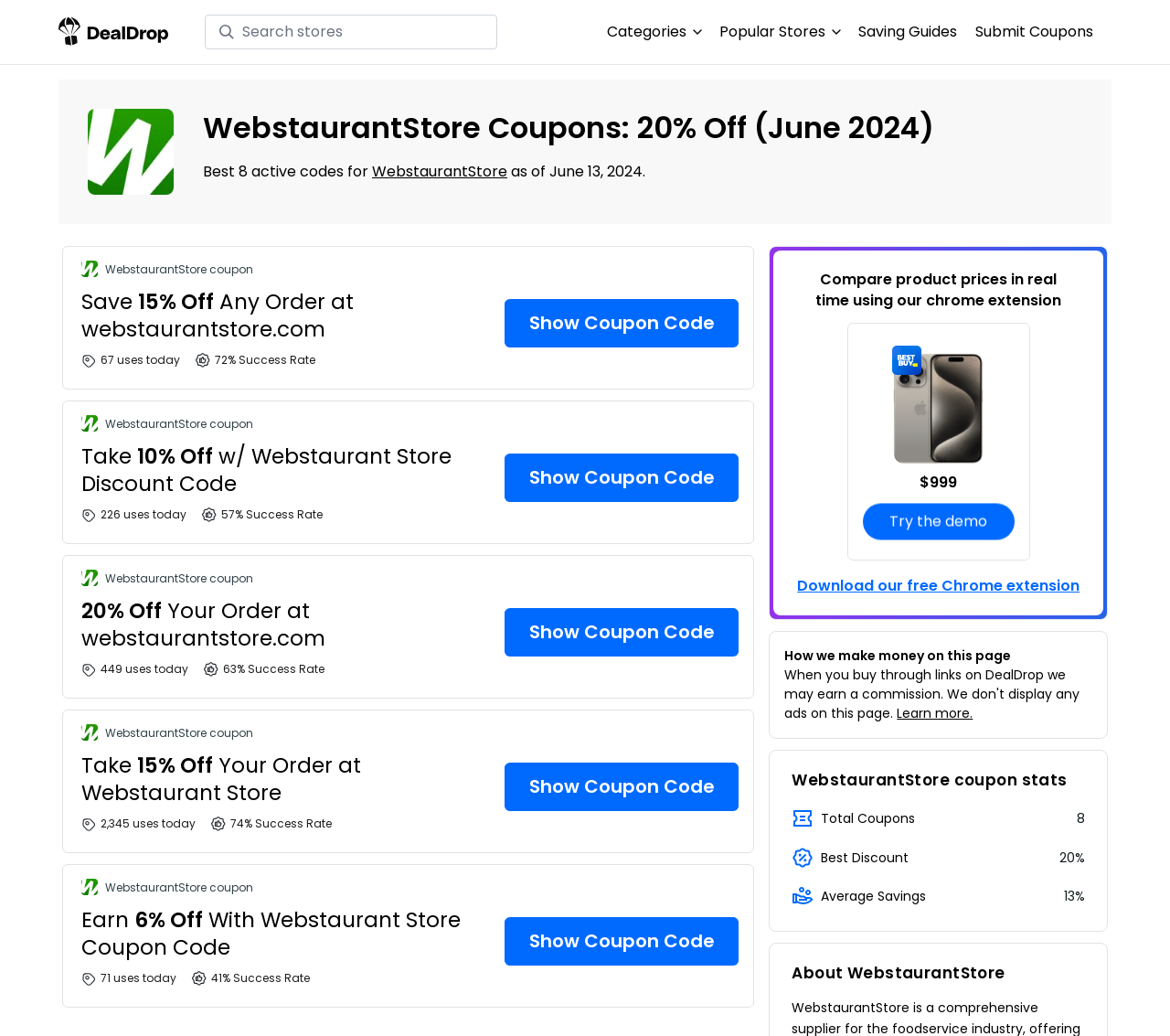What is the success rate of the coupon code 'Save 15% Off Any Order at webstaurantstore.com'?
Please ensure your answer is as detailed and informative as possible.

The webpage displays a success rate of 72% for the coupon code 'Save 15% Off Any Order at webstaurantstore.com', which is indicated by the text '72% Success Rate' next to the coupon code.